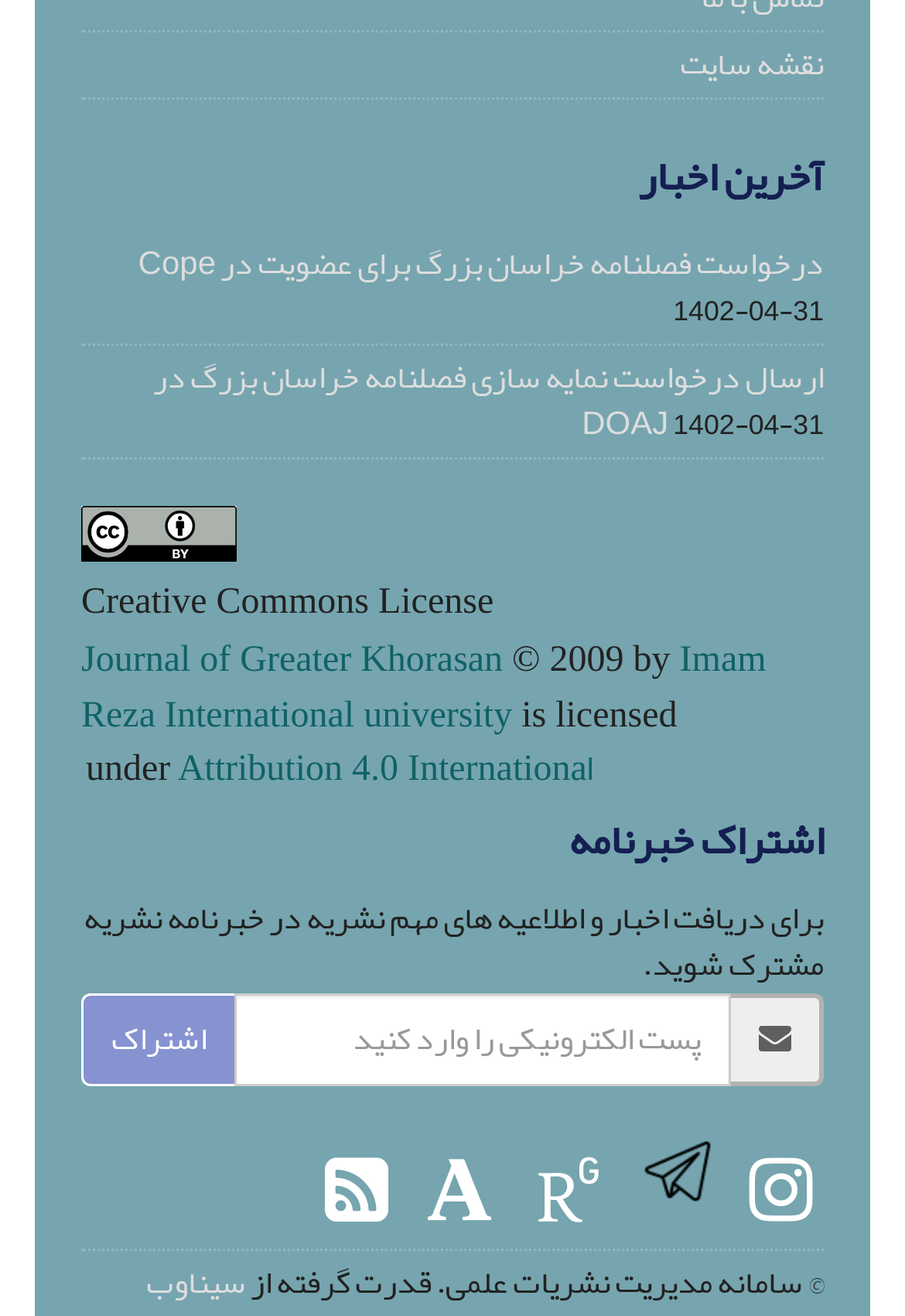Determine the bounding box coordinates (top-left x, top-left y, bottom-right x, bottom-right y) of the UI element described in the following text: Journal of Greater Khorasan

[0.09, 0.486, 0.566, 0.516]